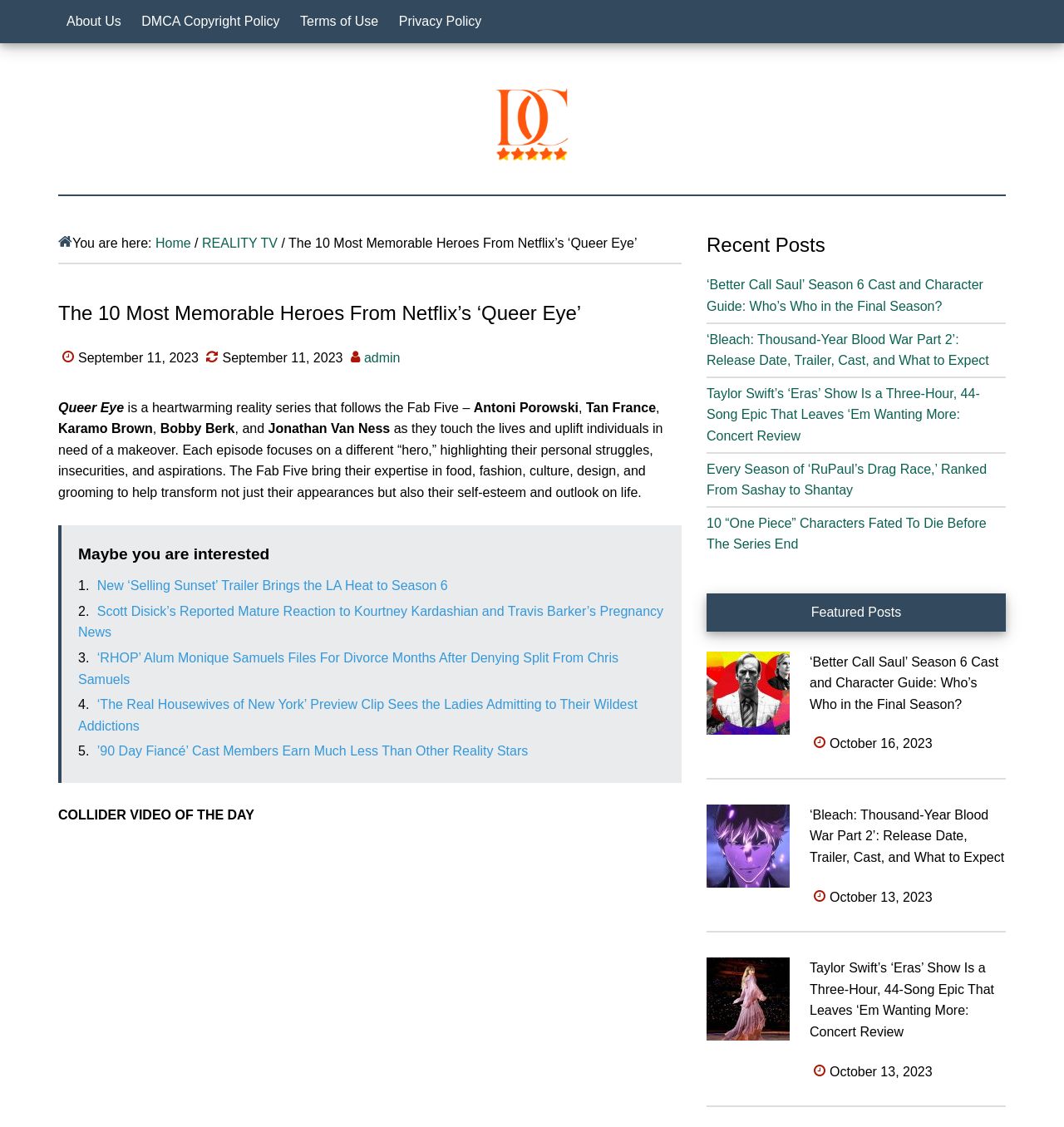Summarize the webpage with intricate details.

The webpage is an article about the reality TV show "Queer Eye" and its memorable heroes. At the top, there is a navigation menu with links to "About Us", "DMCA Copyright Policy", "Terms of Use", and "Privacy Policy". Below the navigation menu, there is a link to "Dominion Cinemas" and a breadcrumb trail showing the current page's location.

The main content of the page is an article with a heading "The 10 Most Memorable Heroes From Netflix's 'Queer Eye'". The article has a brief summary of the show, describing it as a heartwarming reality series that follows the Fab Five - Antoni Porowski, Tan France, Karamo Brown, Bobby Berk, and Jonathan Van Ness - as they help individuals in need of a makeover. The article also mentions that each episode focuses on a different "hero", highlighting their personal struggles, insecurities, and aspirations.

To the right of the article, there is a sidebar with several sections. The top section is labeled "Primary Sidebar", and below it, there are sections for "Recent Posts" and "Featured Posts". The "Recent Posts" section lists several article links, including "Better Call Saul" Season 6 Cast and Character Guide, "Bleach: Thousand-Year Blood War Part 2" Release Date, and Taylor Swift's "Eras" Show Concert Review. The "Featured Posts" section has three article links, including "Better Call Saul" Season 6 Cast and Character Guide, "Bleach: Thousand-Year Blood War Part 2" Release Date, and Taylor Swift's "Eras" Show Concert Review.

At the bottom of the page, there are more article links, including "New 'Selling Sunset' Trailer Brings the LA Heat to Season 6", "Scott Disick's Reported Mature Reaction to Kourtney Kardashian and Travis Barker's Pregnancy News", and "'90 Day Fiancé' Cast Members Earn Much Less Than Other Reality Stars".